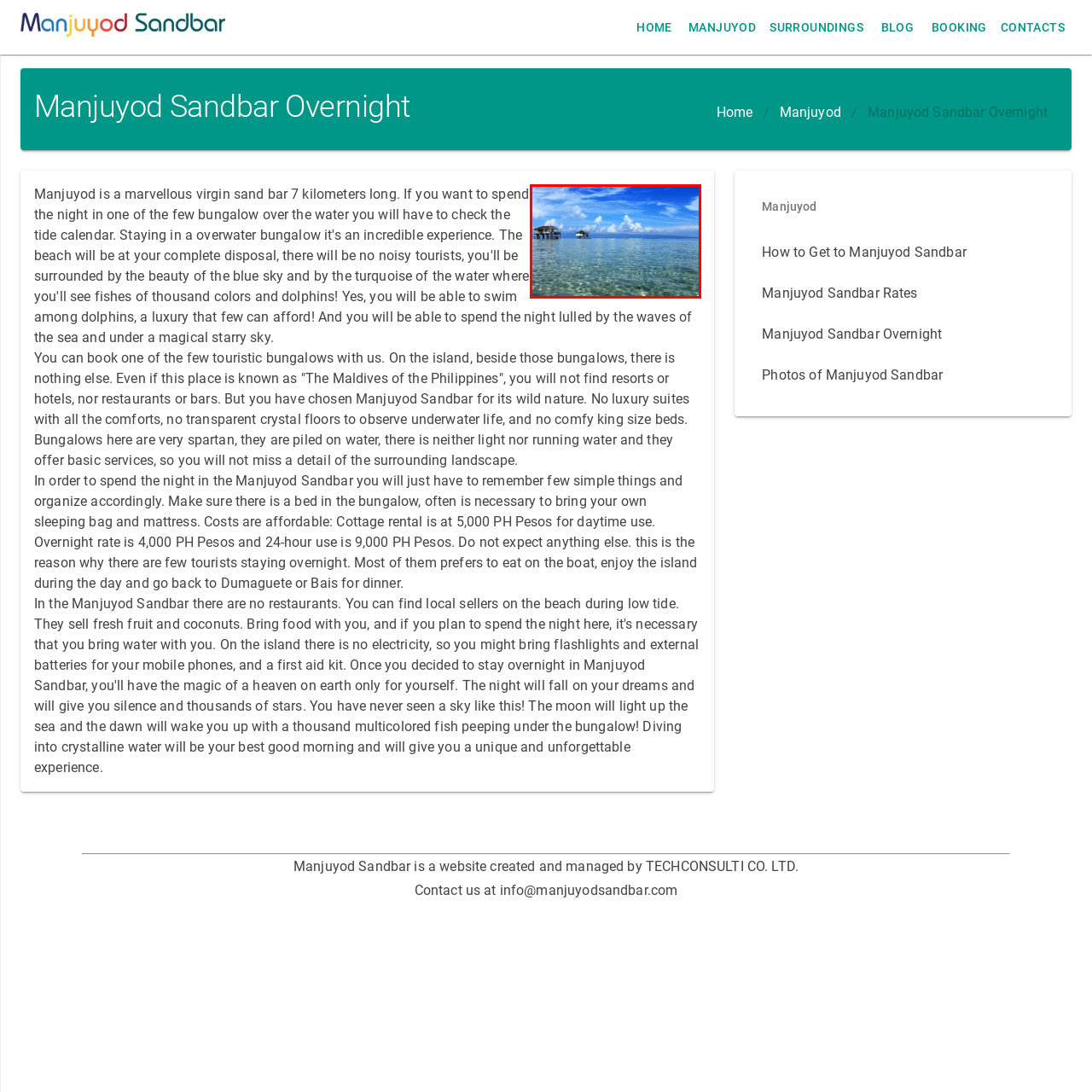Describe meticulously the scene encapsulated by the red boundary in the image.

This stunning image captures the serene beauty of Manjuyod Sandbar, showcasing two rustic bungalows perched over crystal-clear waters. The picturesque scene is framed by a vibrant blue sky, dotted with soft, fluffy clouds that reflect the tranquility of this tropical paradise. The calm sea, with its gentle ripples, invites visitors to indulge in the peaceful surroundings, highlighting the sandbar's reputation as a hidden gem often referred to as "The Maldives of the Philippines." Ideal for nature lovers seeking an escape from modern comforts, Manjuyod offers a unique experience where simplicity reigns, and the focus is on the breathtaking natural landscape.